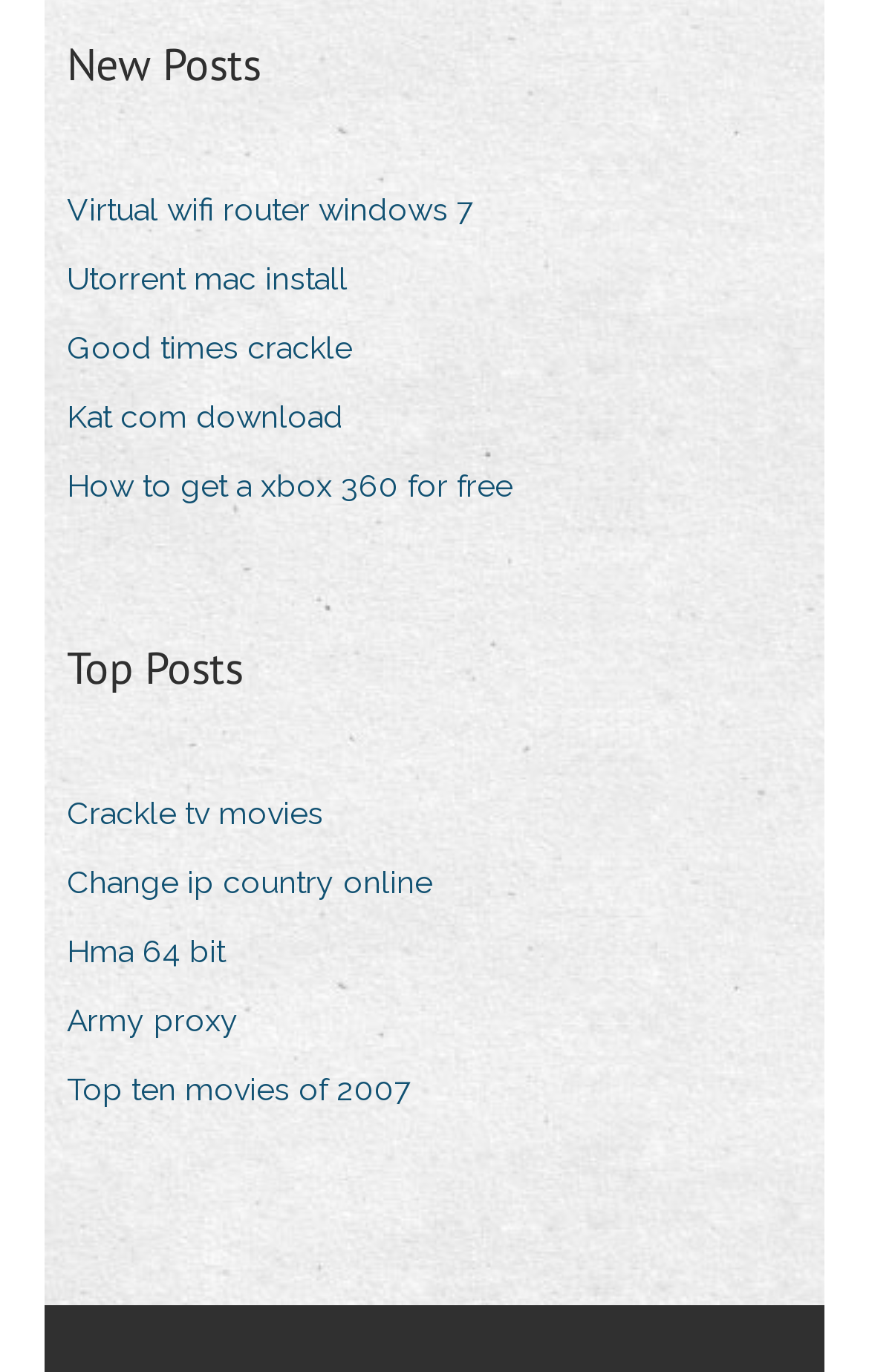Extract the bounding box coordinates for the described element: "Army proxy". The coordinates should be represented as four float numbers between 0 and 1: [left, top, right, bottom].

[0.077, 0.723, 0.313, 0.767]